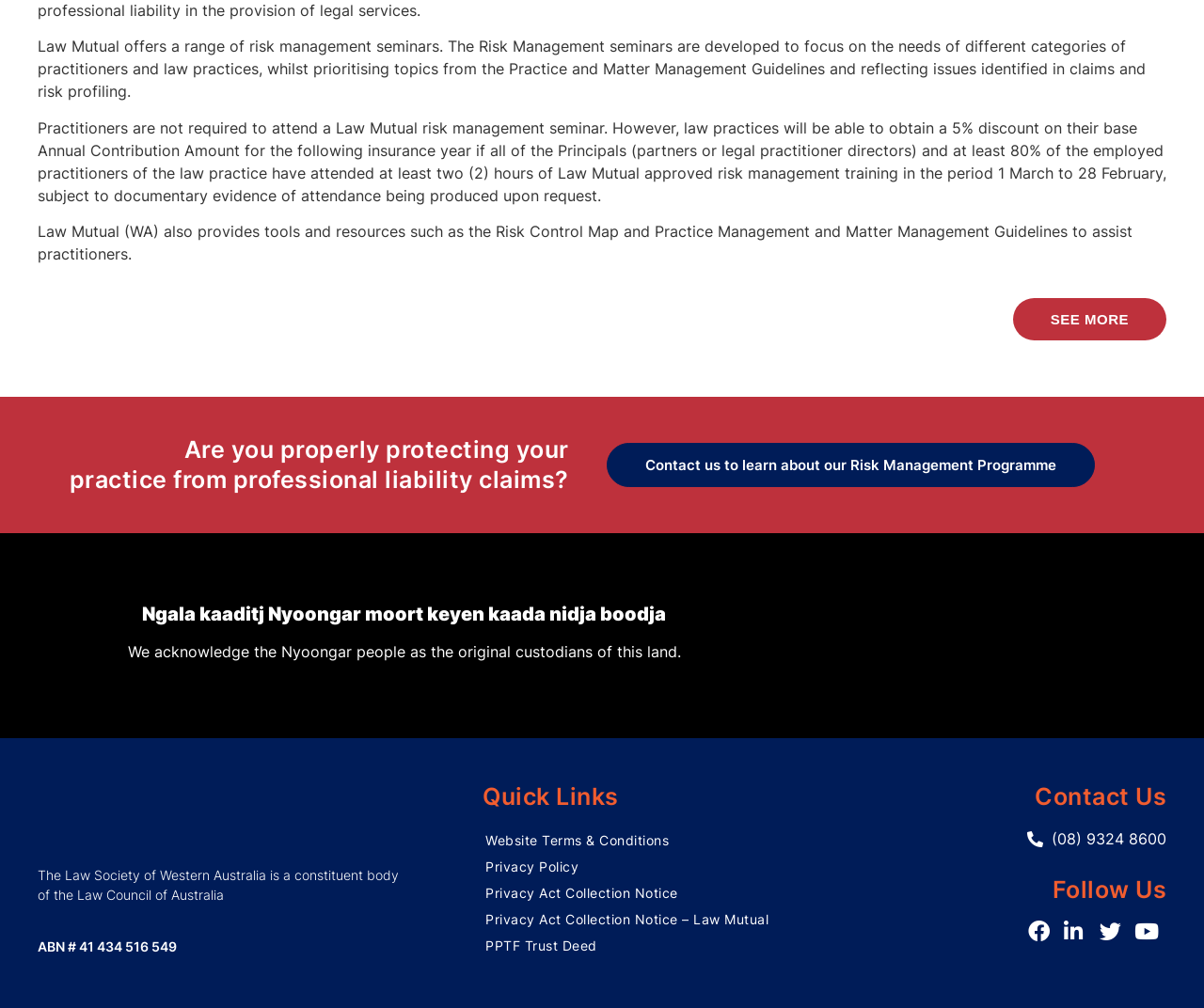Provide your answer in one word or a succinct phrase for the question: 
What is Law Mutual offering?

Risk management seminars